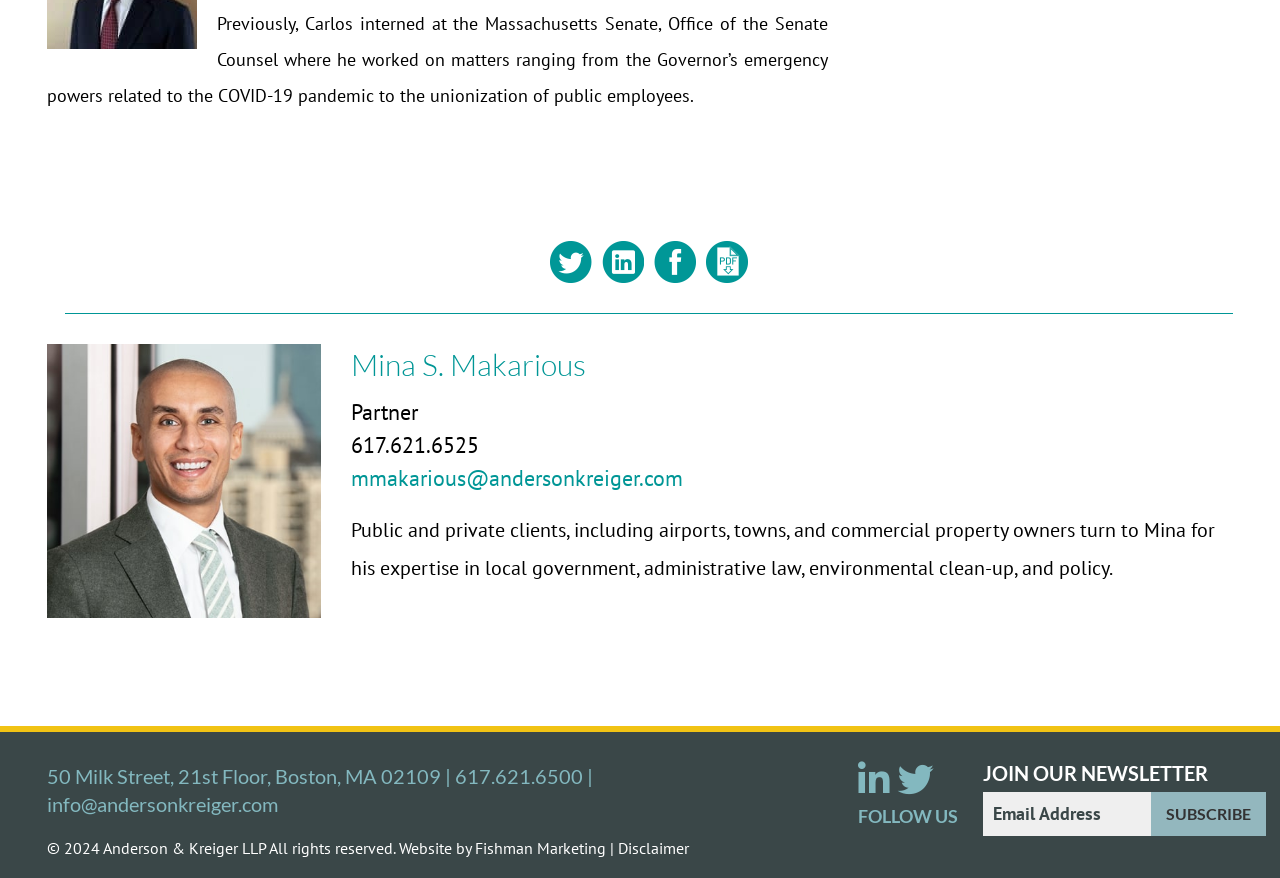Using the webpage screenshot, find the UI element described by name="input_1" placeholder="Email Address". Provide the bounding box coordinates in the format (top-left x, top-left y, bottom-right x, bottom-right y), ensuring all values are floating point numbers between 0 and 1.

[0.768, 0.902, 0.9, 0.952]